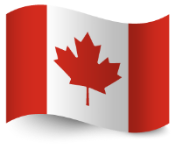How many points does the maple leaf have?
Use the image to answer the question with a single word or phrase.

Eleven